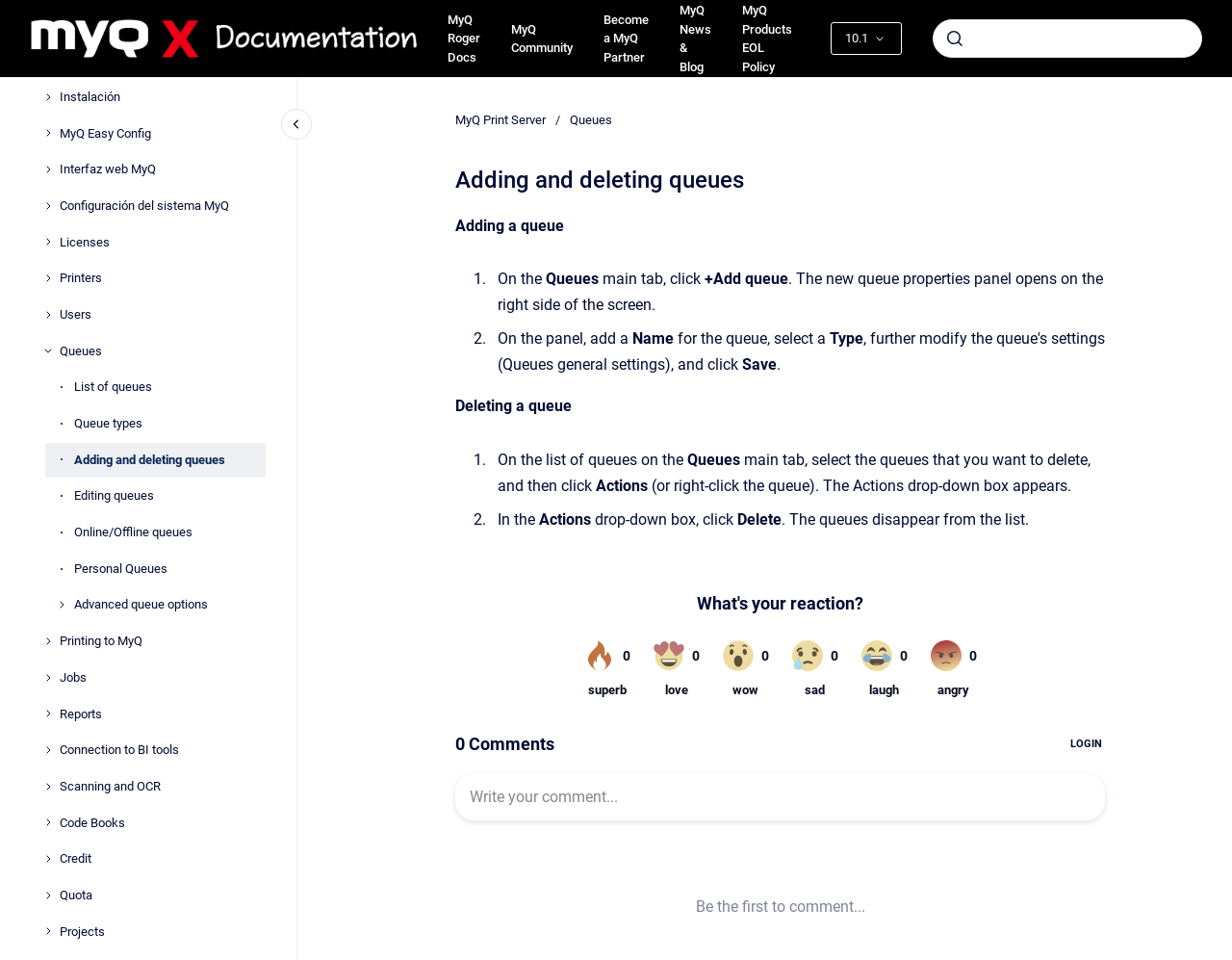Locate the bounding box coordinates of the element you need to click to accomplish the task described by this instruction: "Click on the 'Queues' button".

[0.032, 0.357, 0.045, 0.374]